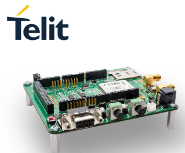Depict the image with a detailed narrative.

The image showcases a Telit Rapid IoT Development Kit, a versatile platform designed for developing Internet of Things (IoT) prototypes. This development kit features built-in cellular connectivity and integrates seamlessly with the Telit IoT Portal, enabling developers to manage and connect their IoT projects effectively. The sleek, compact circuit board is equipped with various components, including connectors for peripherals, indicating its suitability for both standalone prototypes and as a plugin for existing Maker platforms. This innovative tool empowers developers to streamline IoT configurations and enhance their projects with cloud capabilities, demonstrating Telit's commitment to advancing IoT technology.